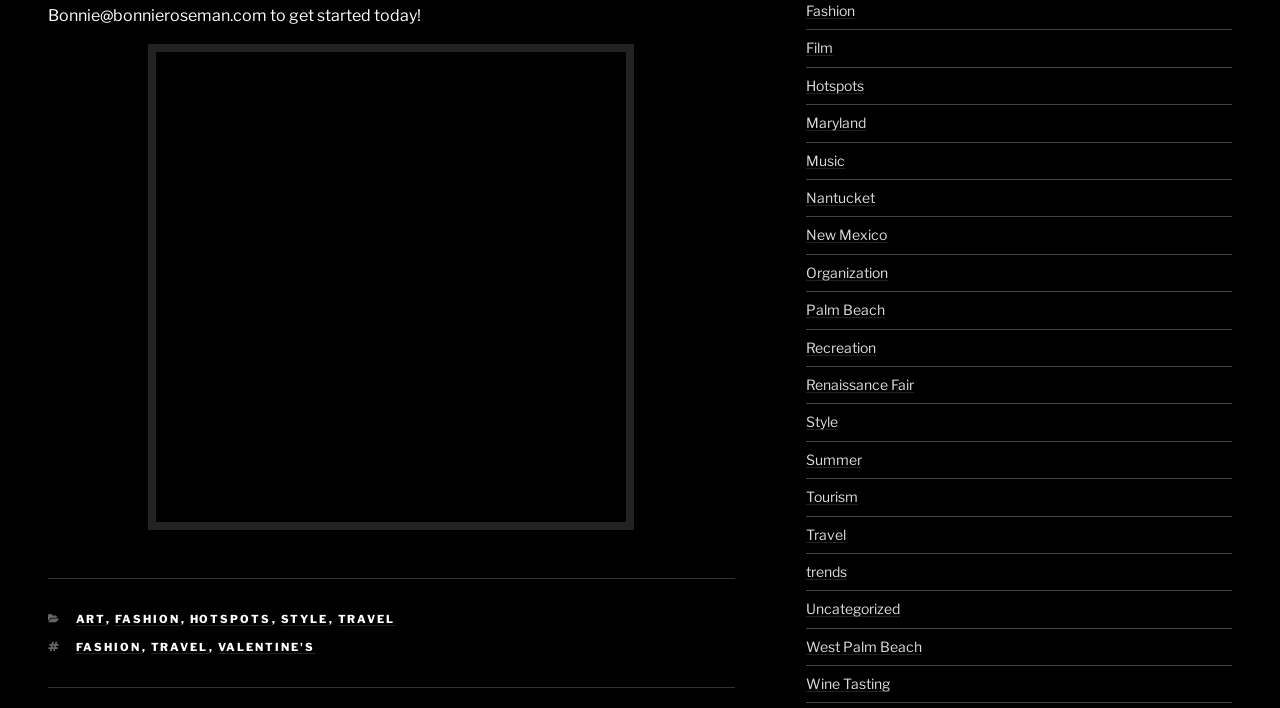Please answer the following question using a single word or phrase: 
What is the last link in the footer?

TRAVEL